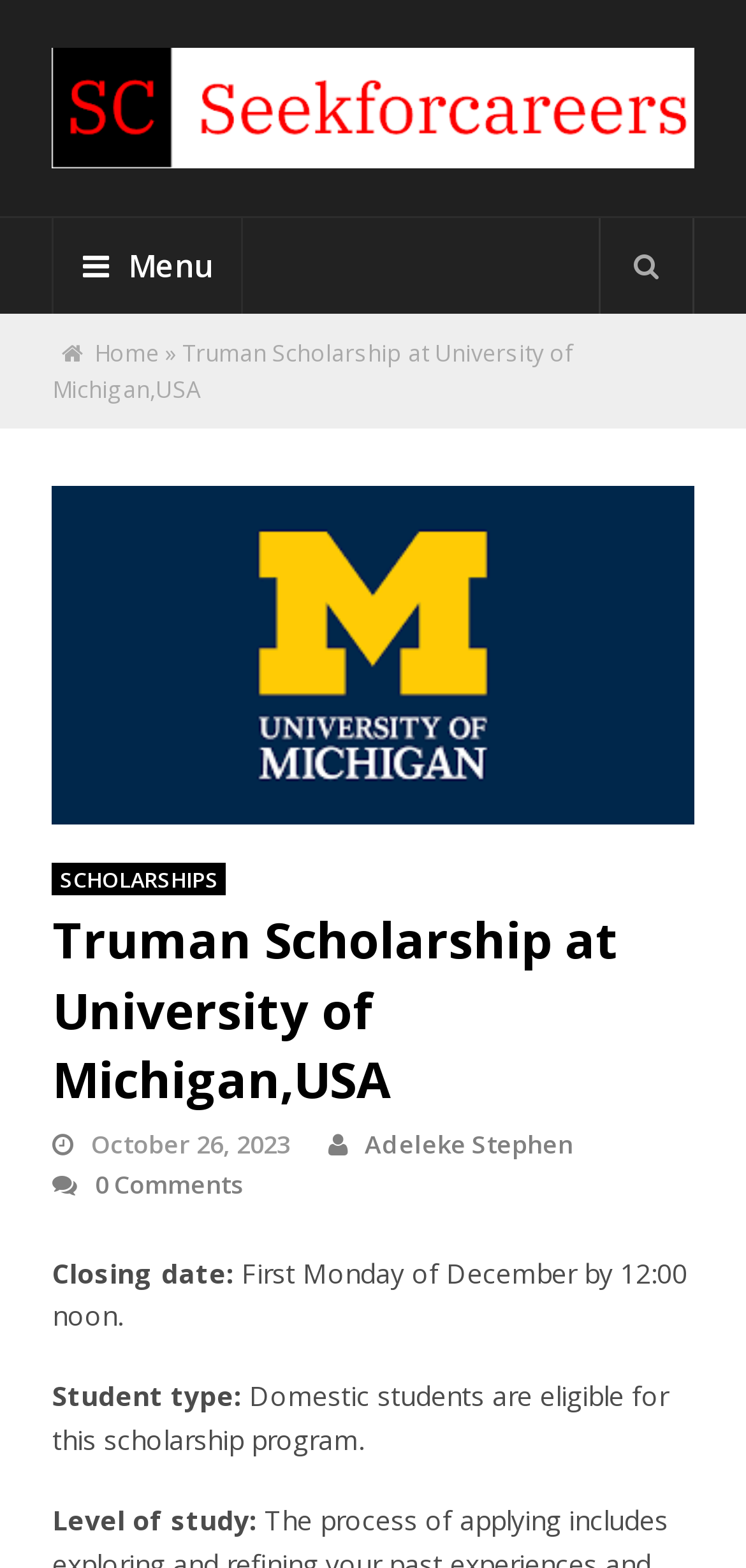What type of students are eligible for this scholarship?
Please answer the question with a single word or phrase, referencing the image.

Domestic students